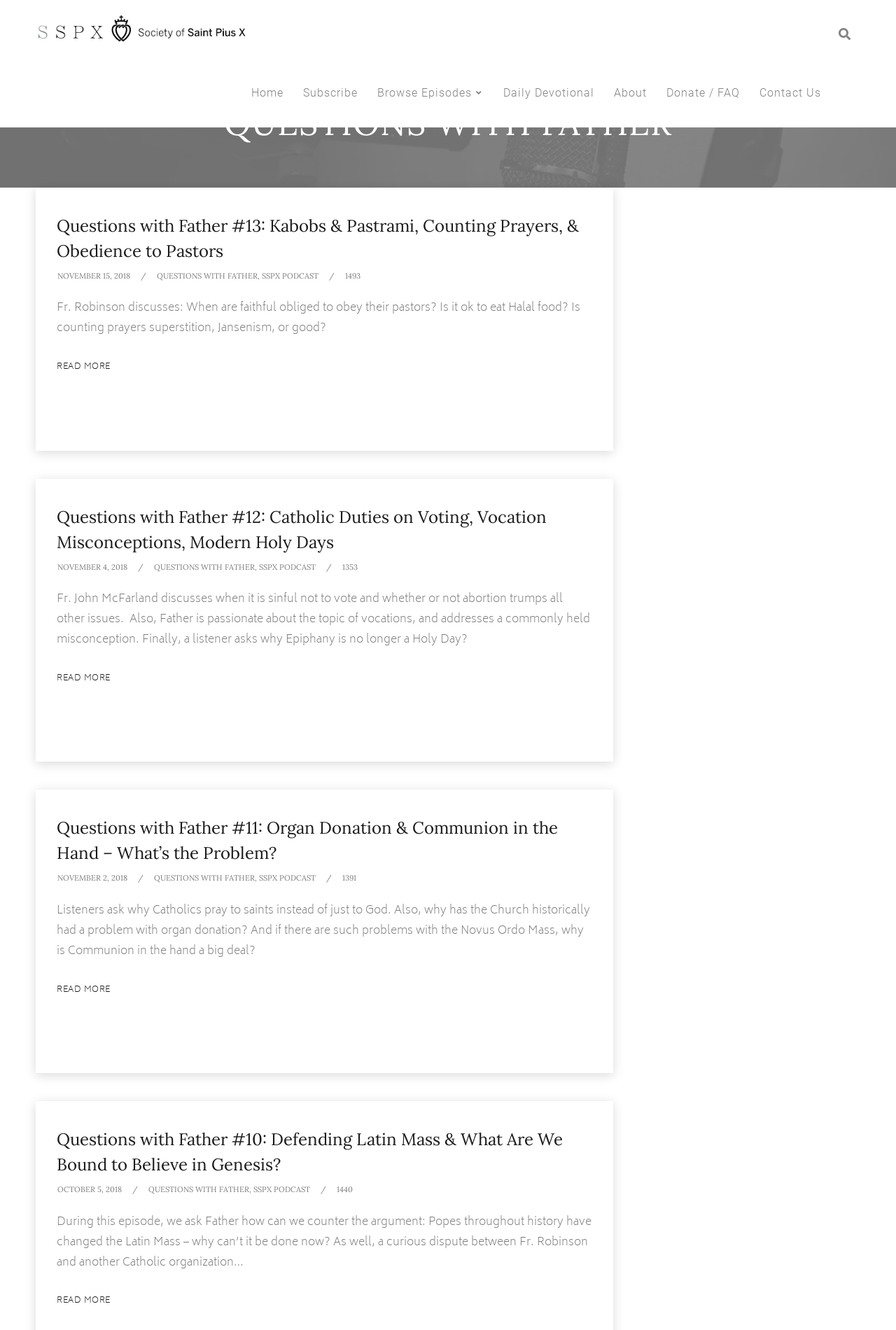Locate and provide the bounding box coordinates for the HTML element that matches this description: "SSPX Podcast".

[0.283, 0.891, 0.346, 0.898]